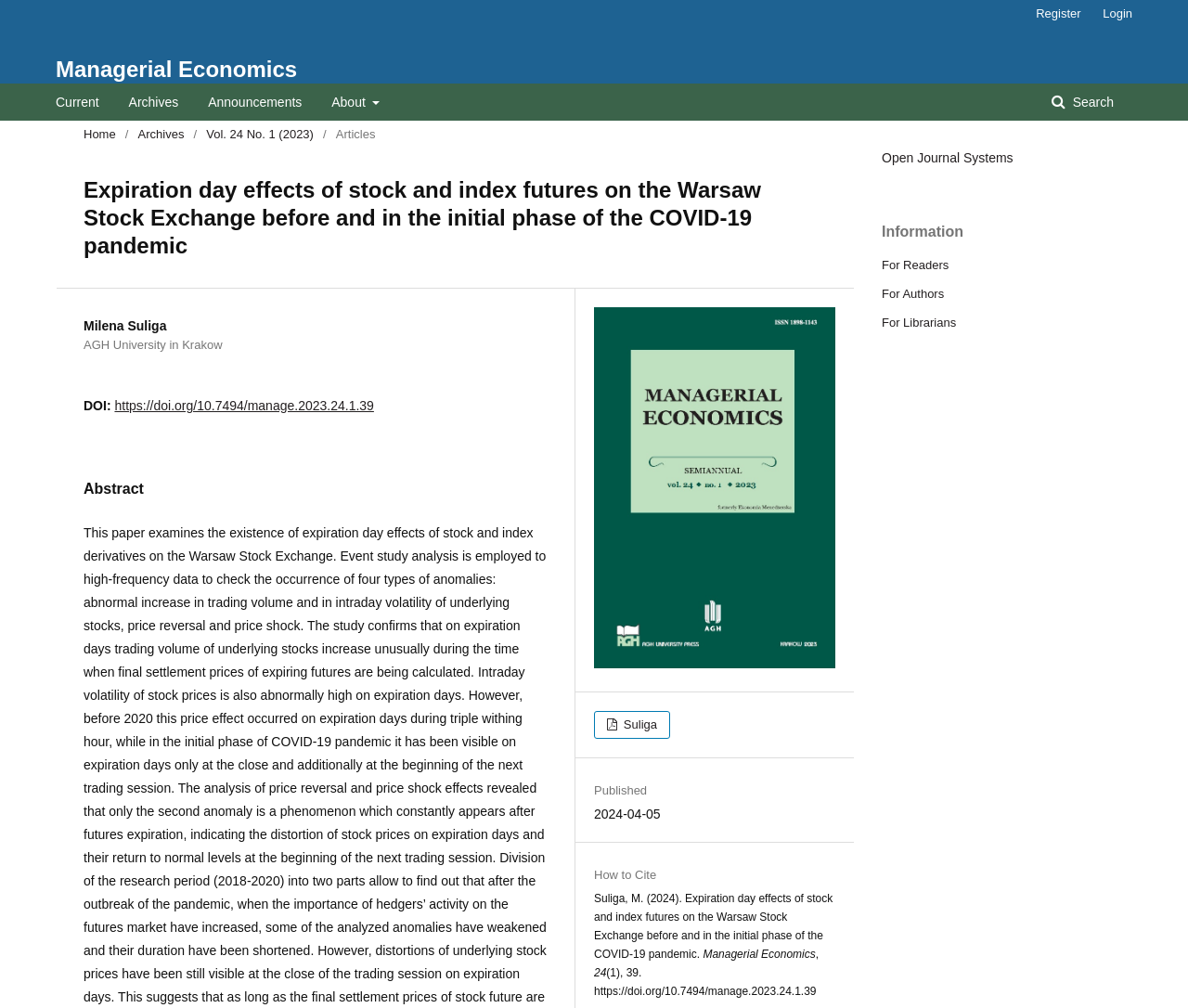Identify the bounding box coordinates for the element that needs to be clicked to fulfill this instruction: "Read the abstract of the article". Provide the coordinates in the format of four float numbers between 0 and 1: [left, top, right, bottom].

[0.07, 0.471, 0.46, 0.499]